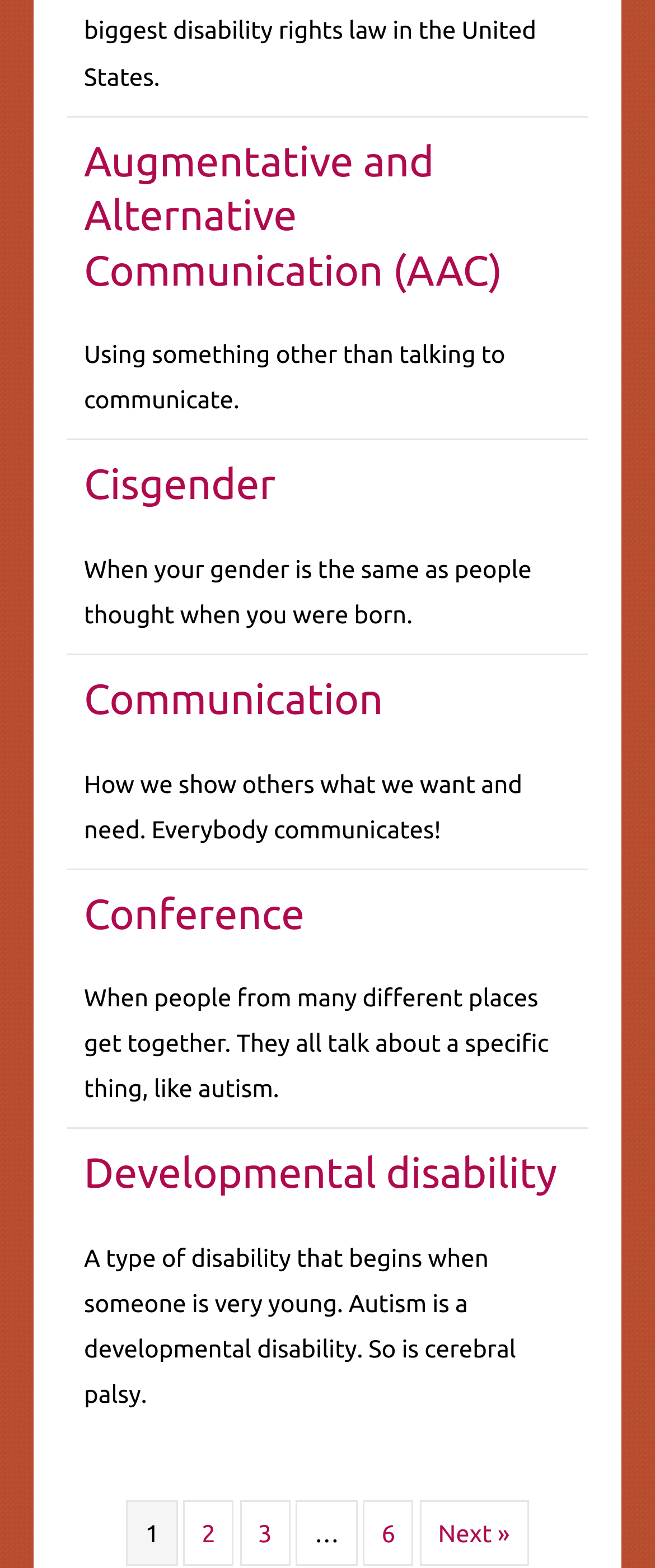Kindly determine the bounding box coordinates of the area that needs to be clicked to fulfill this instruction: "Go to page 2".

[0.28, 0.957, 0.357, 0.999]